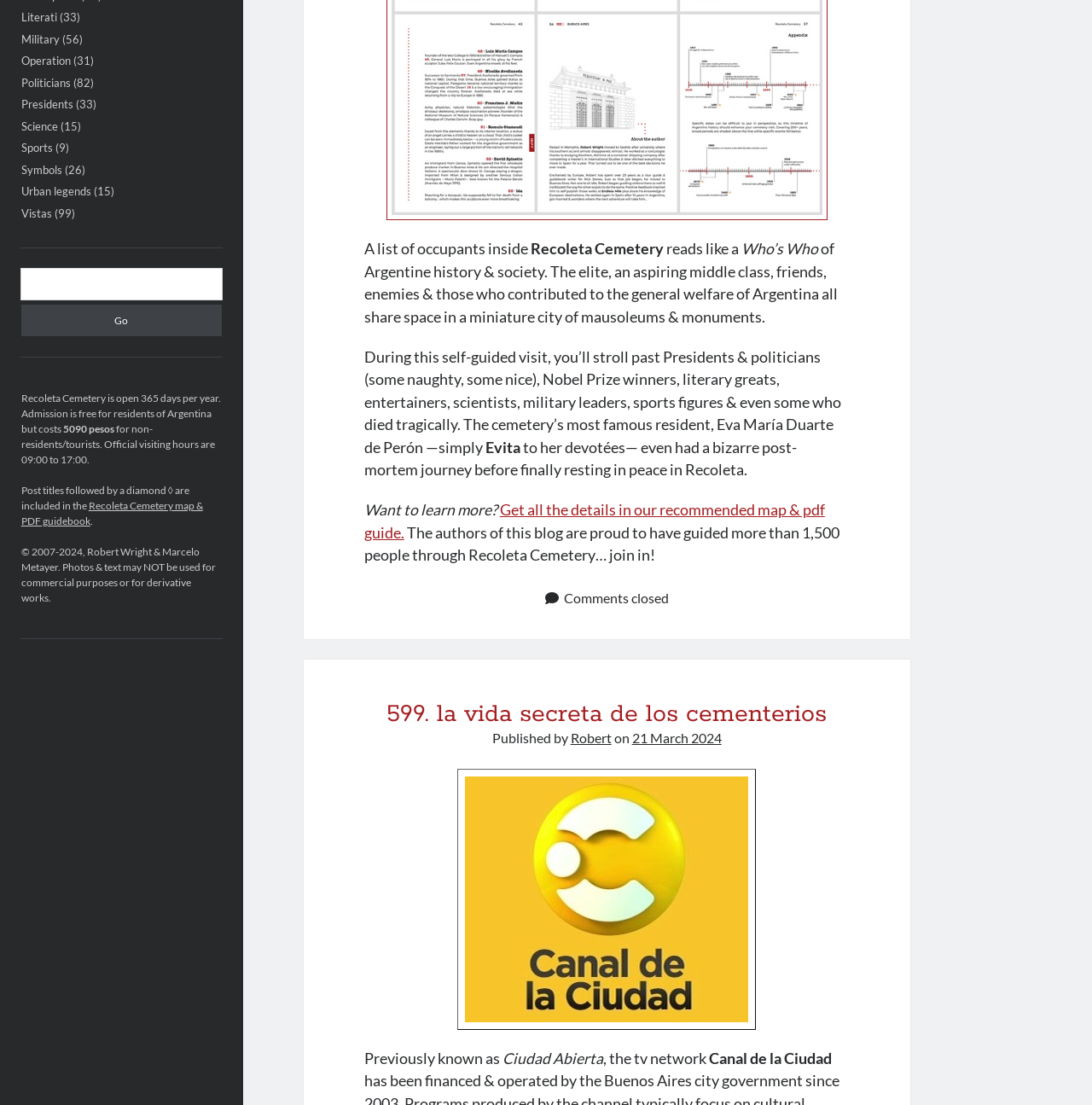Provide the bounding box coordinates in the format (top-left x, top-left y, bottom-right x, bottom-right y). All values are floating point numbers between 0 and 1. Determine the bounding box coordinate of the UI element described as: parent_node: Search value="Go"

[0.019, 0.276, 0.203, 0.304]